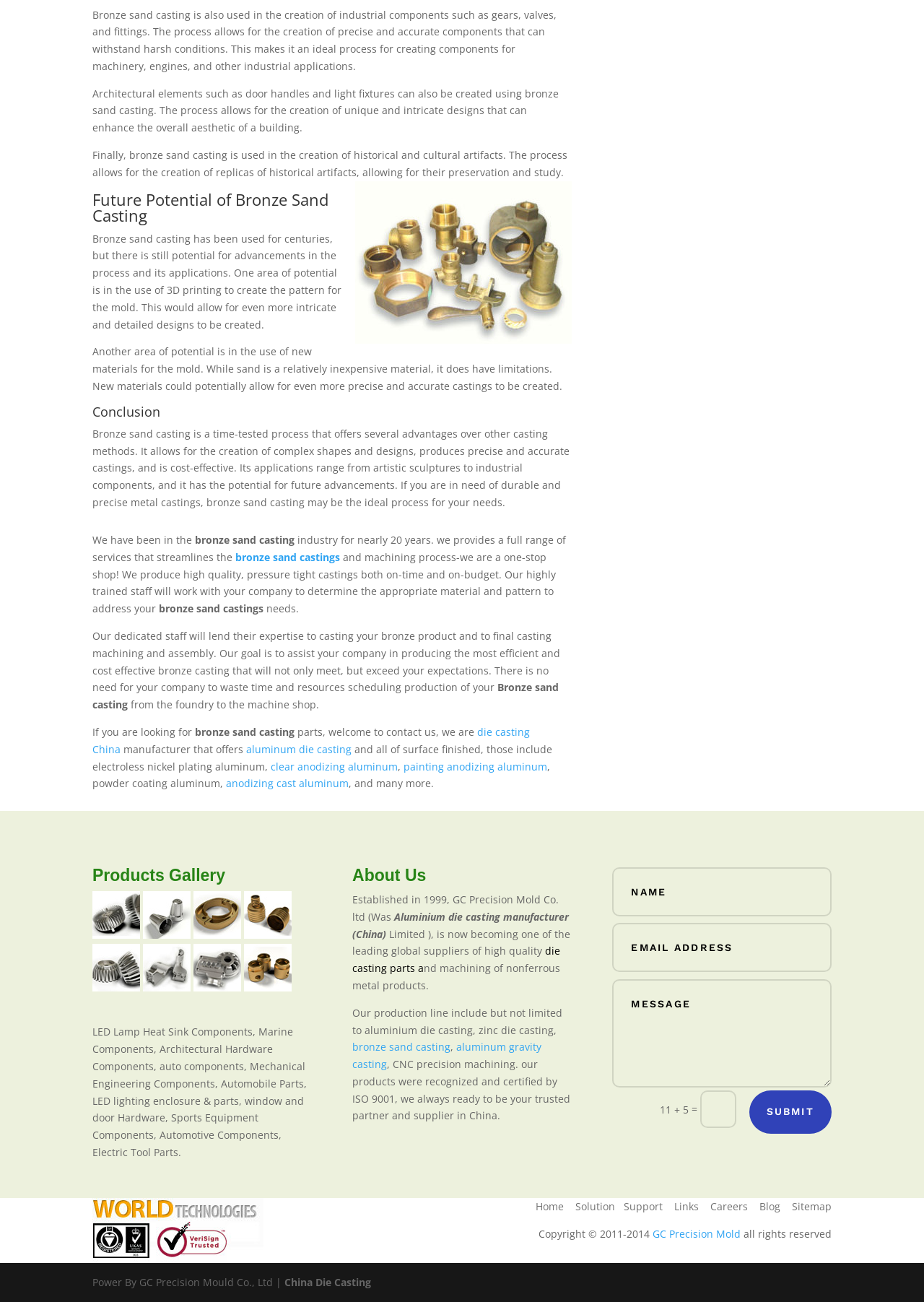Give a short answer to this question using one word or a phrase:
What types of products does the company manufacture?

LED lamp heat sink components, marine components, architectural hardware components